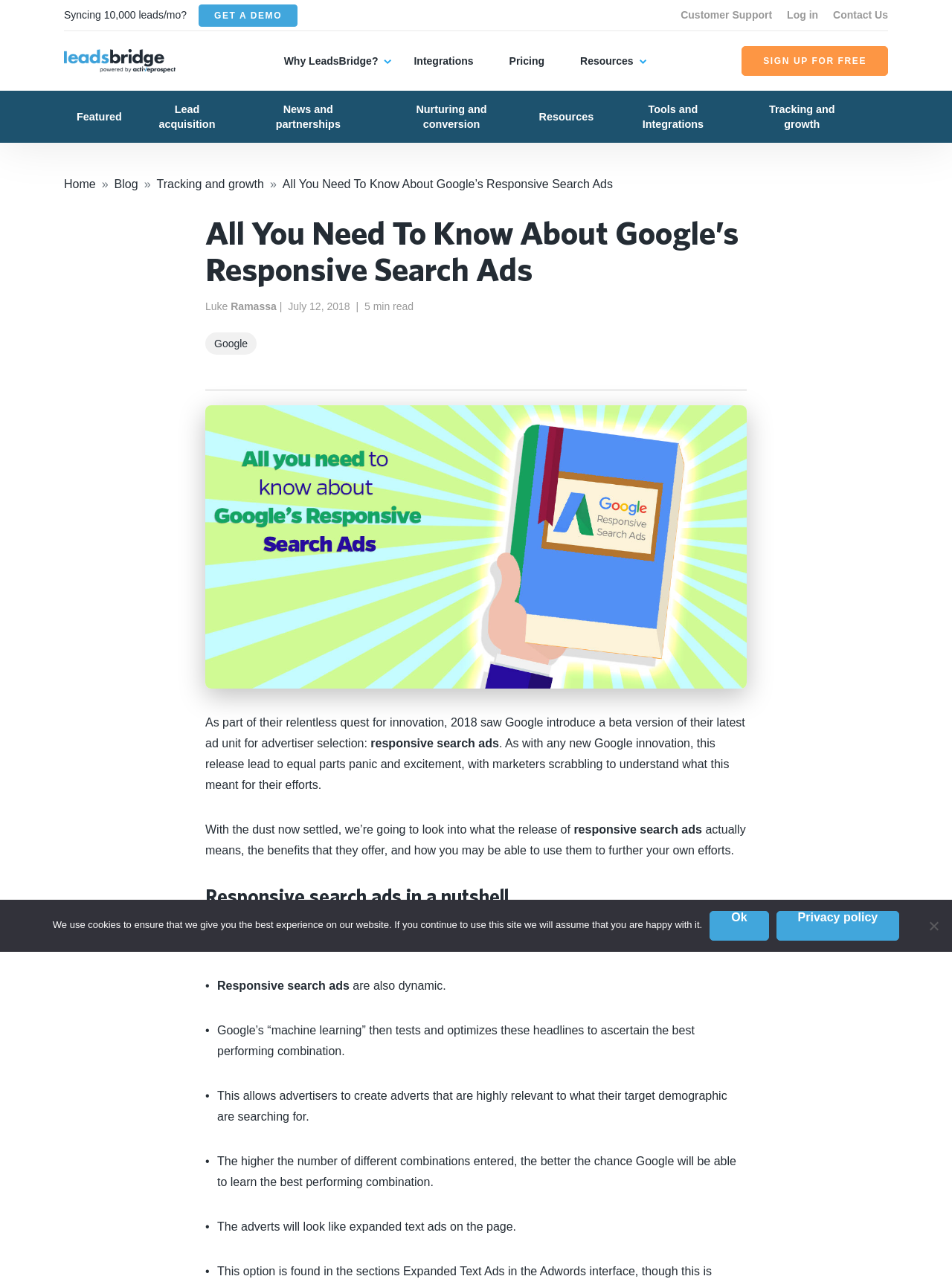What do responsive search ads look like on the page?
Can you provide a detailed and comprehensive answer to the question?

I found this information by reading the paragraph that describes the appearance of responsive search ads, which states that they will look like expanded text ads on the page.